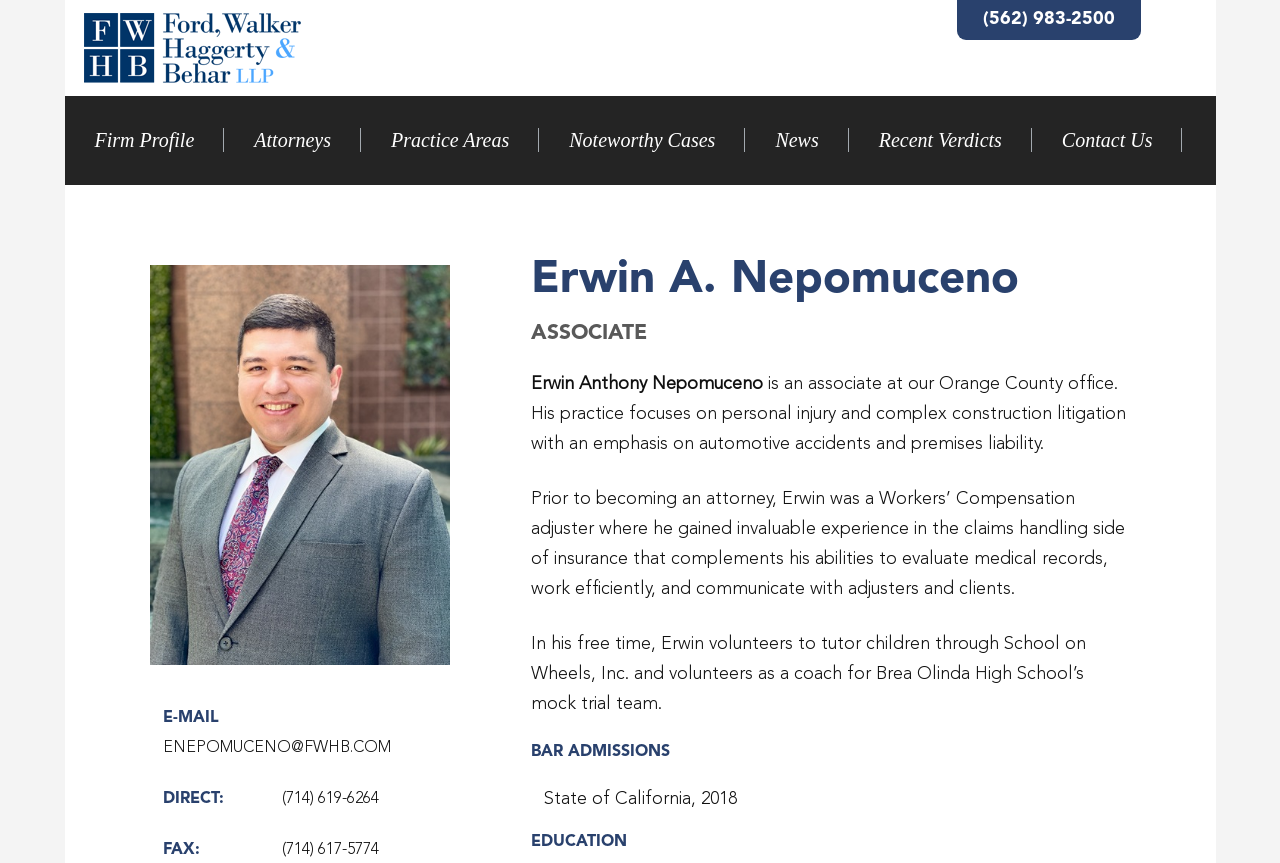Locate the bounding box coordinates of the element that should be clicked to execute the following instruction: "Click the logo".

[0.065, 0.015, 0.235, 0.096]